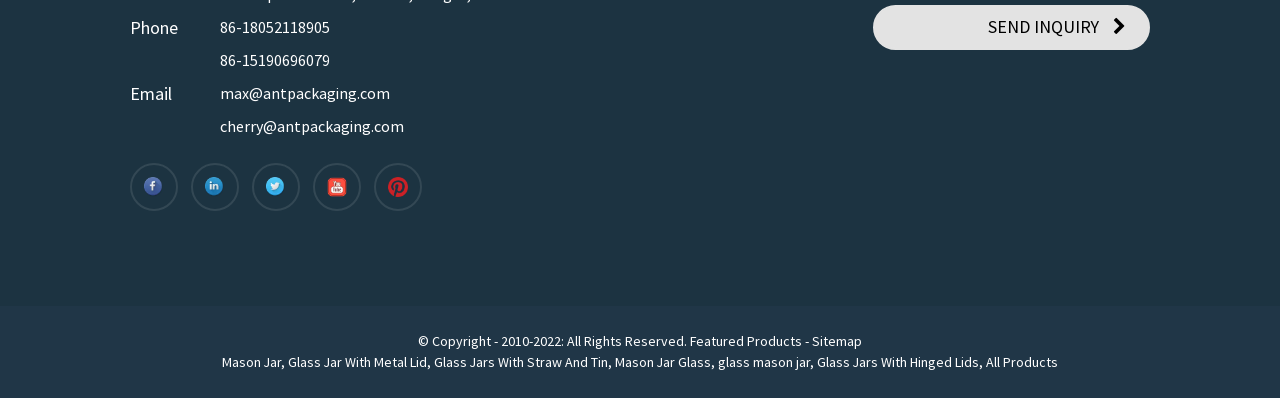How many social media links are there?
Refer to the image and give a detailed answer to the query.

I counted the number of link elements with image elements inside them, which are typically used to represent social media icons. I found five such elements, corresponding to Facebook, LinkedIn, Twitter, YouTube, and Pinterest.